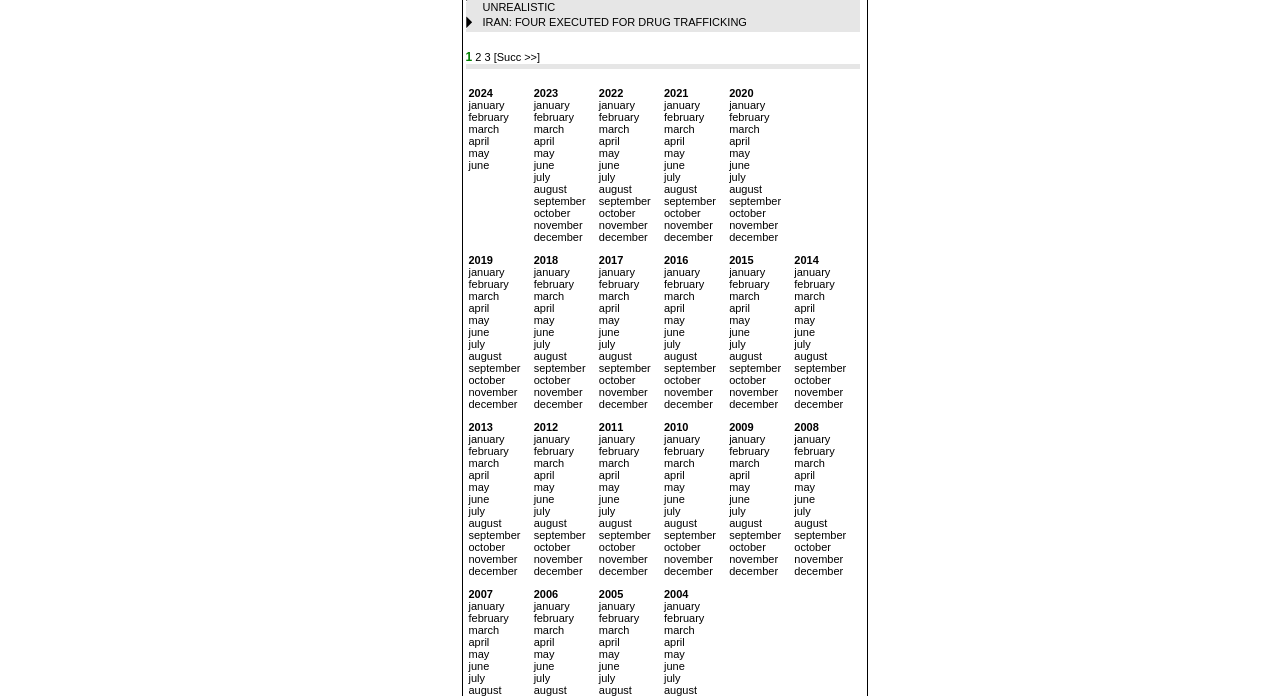Please mark the clickable region by giving the bounding box coordinates needed to complete this instruction: "Click on the link 'IRAN: FOUR EXECUTED FOR DRUG TRAFFICKING'".

[0.377, 0.023, 0.584, 0.04]